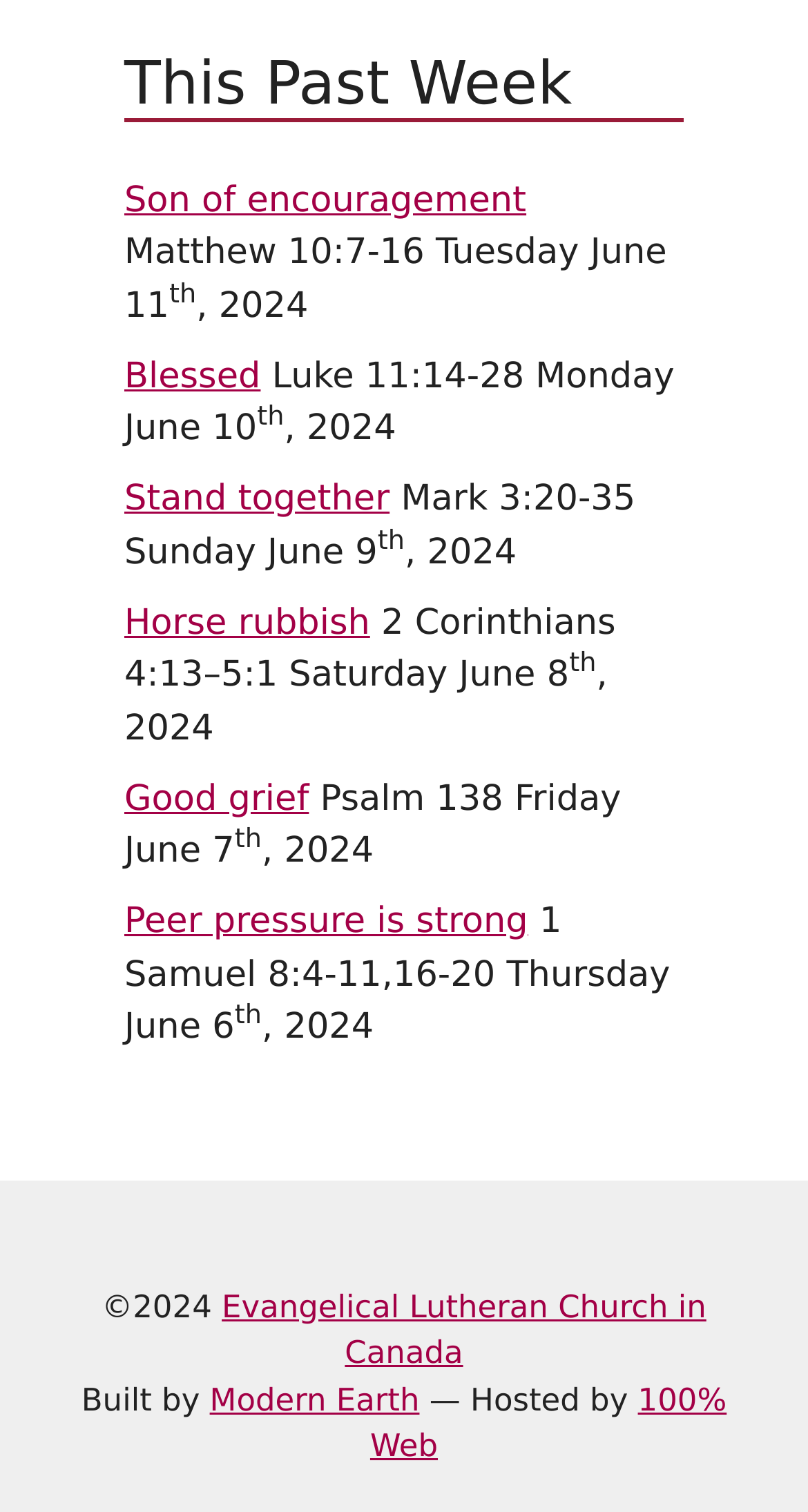Please identify the coordinates of the bounding box for the clickable region that will accomplish this instruction: "Click on 'Stand together'".

[0.154, 0.317, 0.482, 0.344]